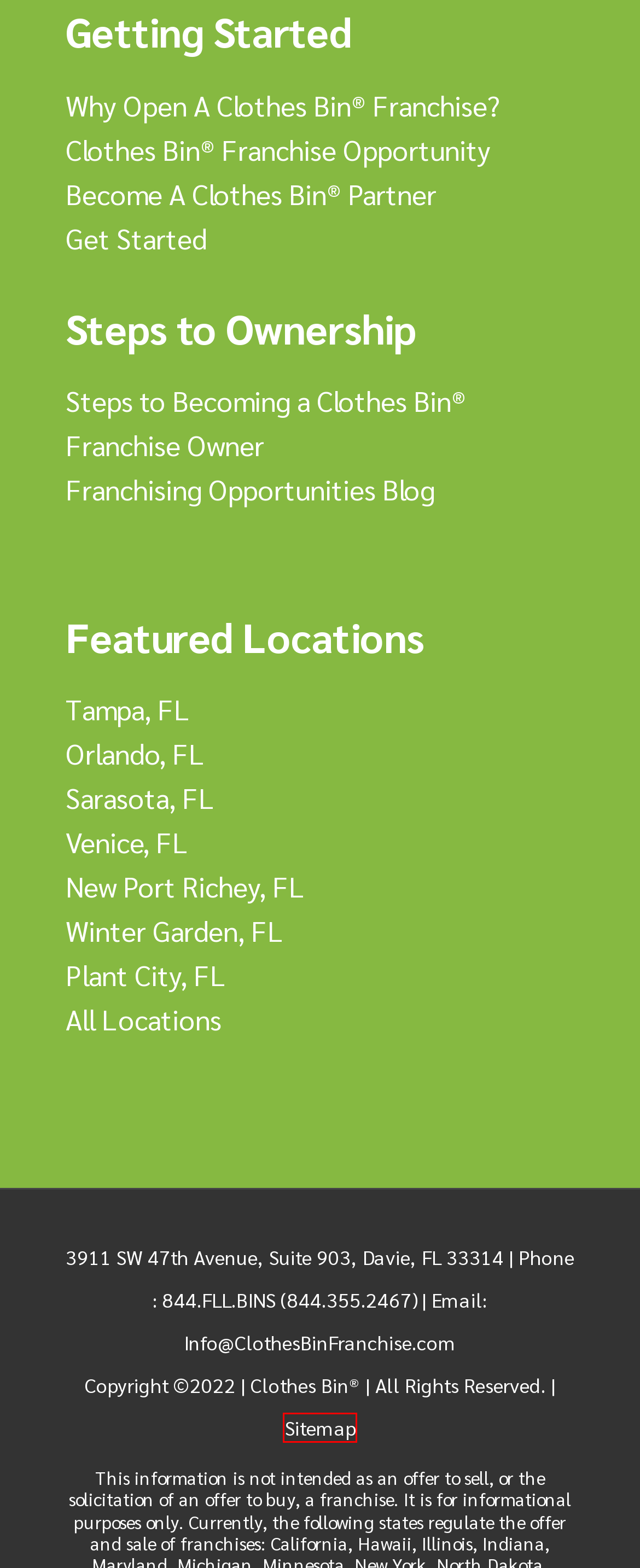You have a screenshot of a webpage with a red rectangle bounding box around an element. Identify the best matching webpage description for the new page that appears after clicking the element in the bounding box. The descriptions are:
A. Clothing and Textiles Recycling Franchise Opportunity | Clothes Bin®
B. What are the Benefits of Recycling Clothes? | Clothes Bin Franchise
C. Clothes Bin HTML Sitemap | Clothes Bin Franchise
D. Franchises for Sale | Clothes Bin
E. The Clothes Bin® Blog | Clothes Bin
F. Summer Camp Fundraising Ideas | Clothes Bin® Franchise
G. Recycling Programs & Community Recycling Partnerships | CBF
H. How to Start a Clothes Recycling Business | Recycling Franchise

C